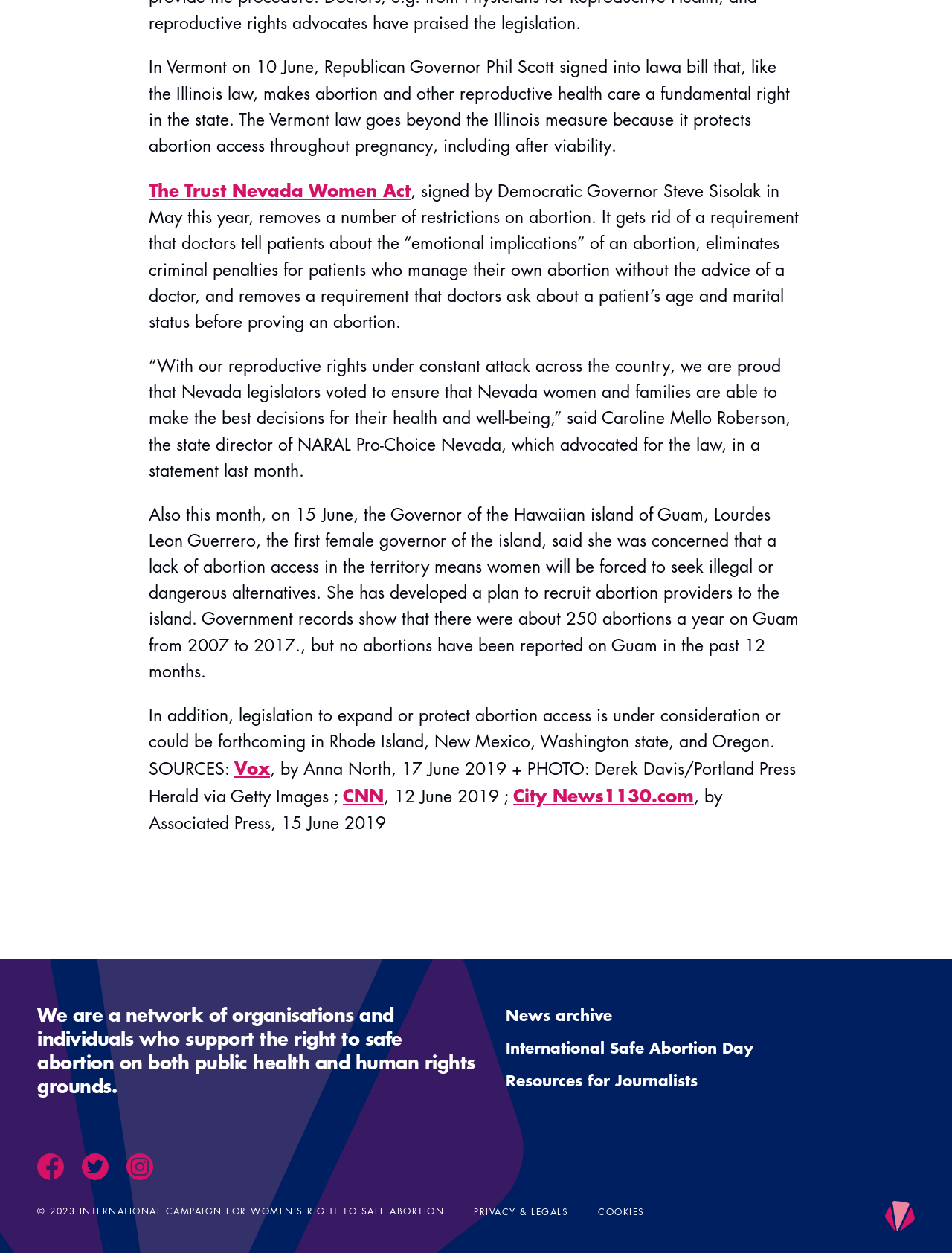Use a single word or phrase to answer this question: 
Who is the governor of Guam?

Lourdes Leon Guerrero